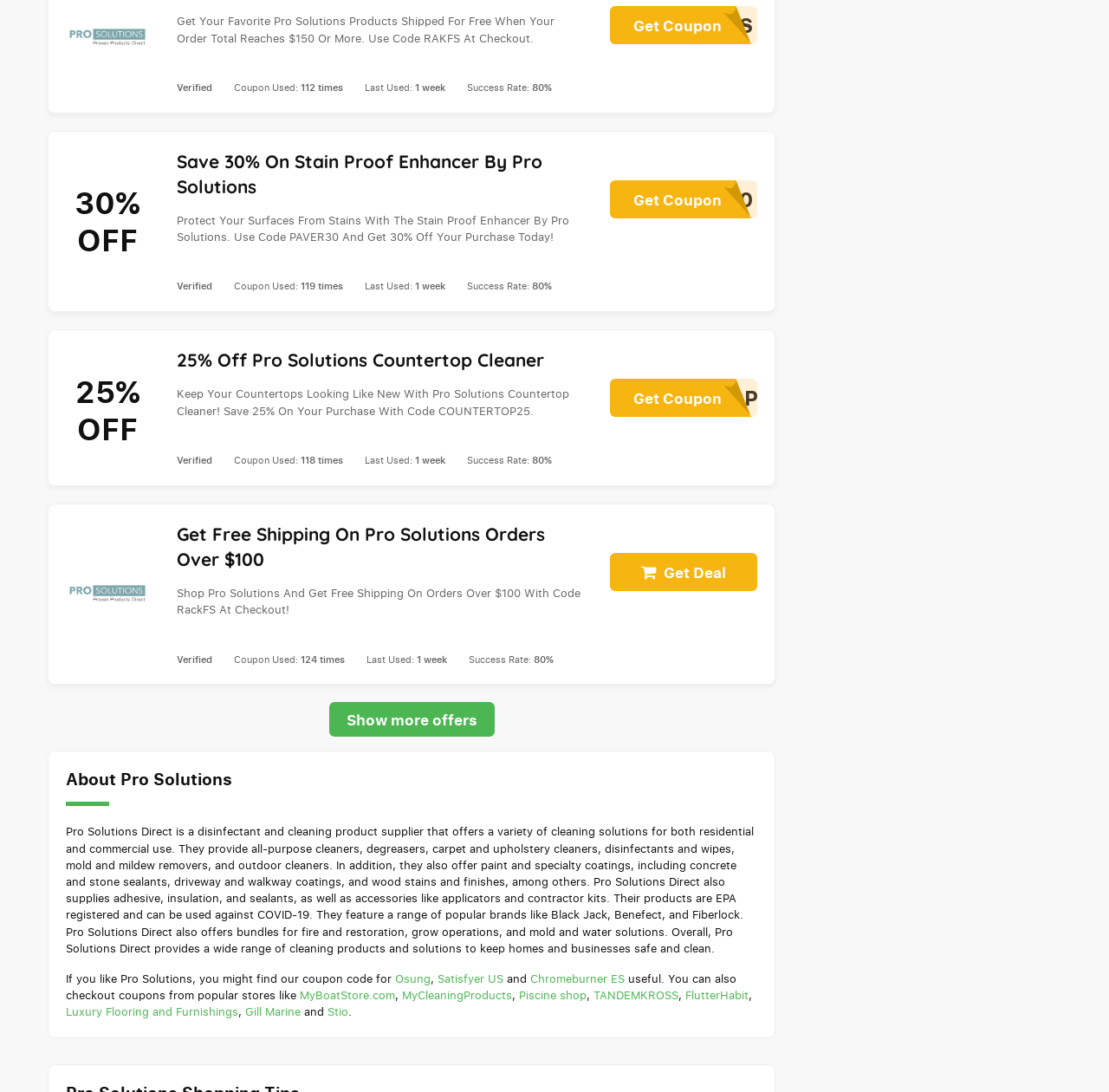Find the bounding box coordinates of the clickable area required to complete the following action: "Get the coupon code for free shipping".

[0.55, 0.006, 0.683, 0.041]